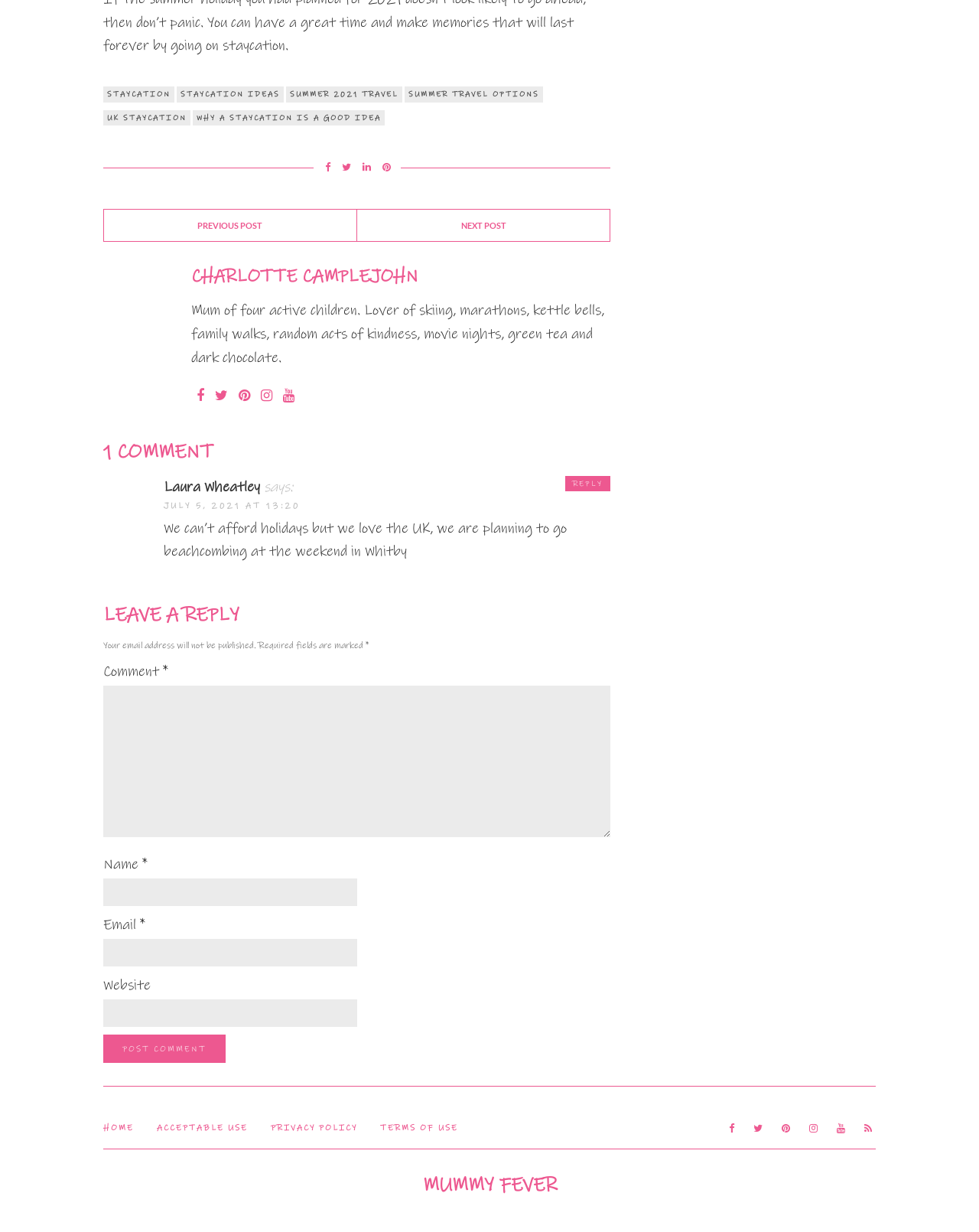Determine the bounding box coordinates for the area that needs to be clicked to fulfill this task: "Leave a reply to Laura Wheatley". The coordinates must be given as four float numbers between 0 and 1, i.e., [left, top, right, bottom].

[0.578, 0.386, 0.624, 0.399]